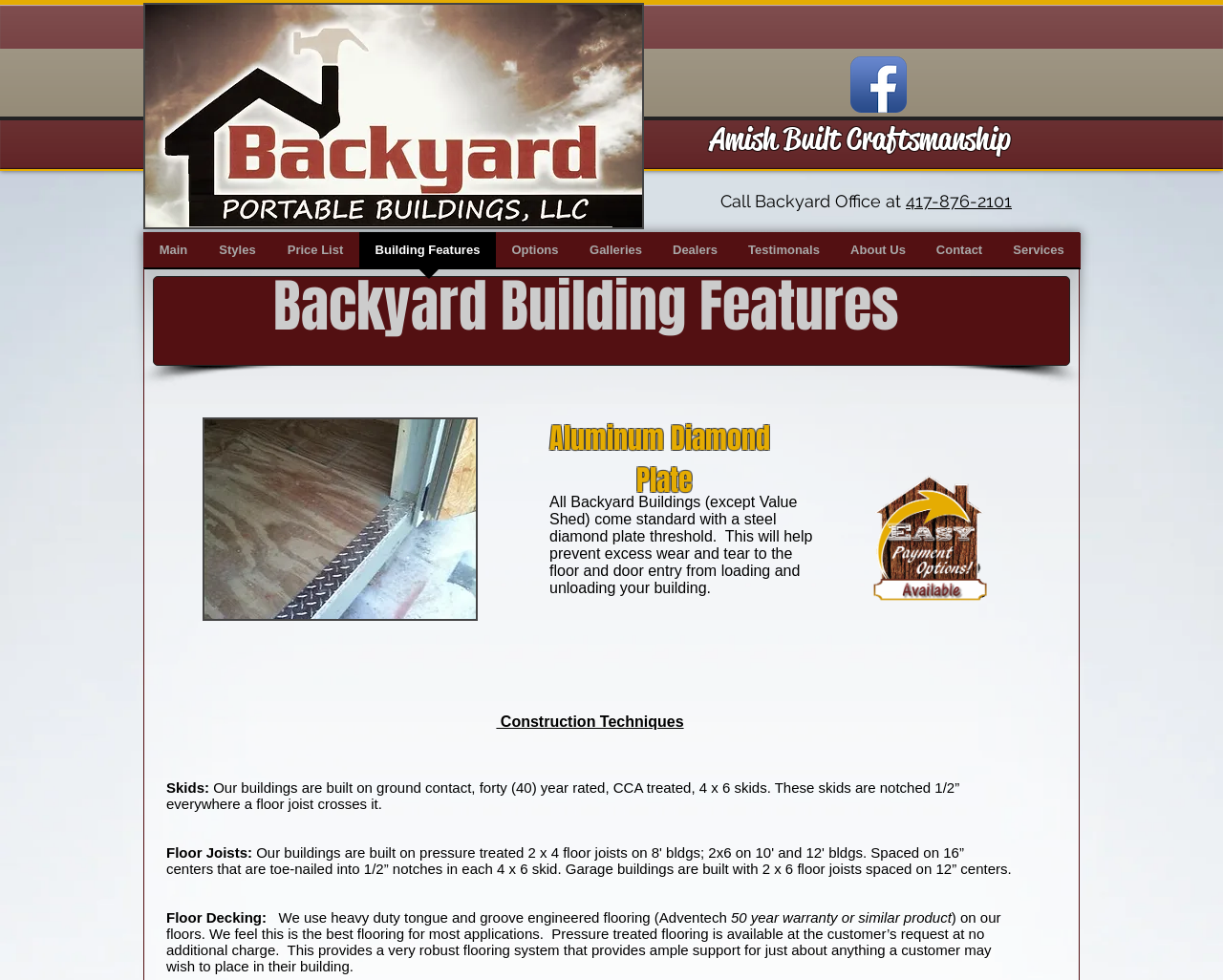Based on the description "aria-label="Facebook App Icon"", find the bounding box of the specified UI element.

[0.695, 0.058, 0.741, 0.115]